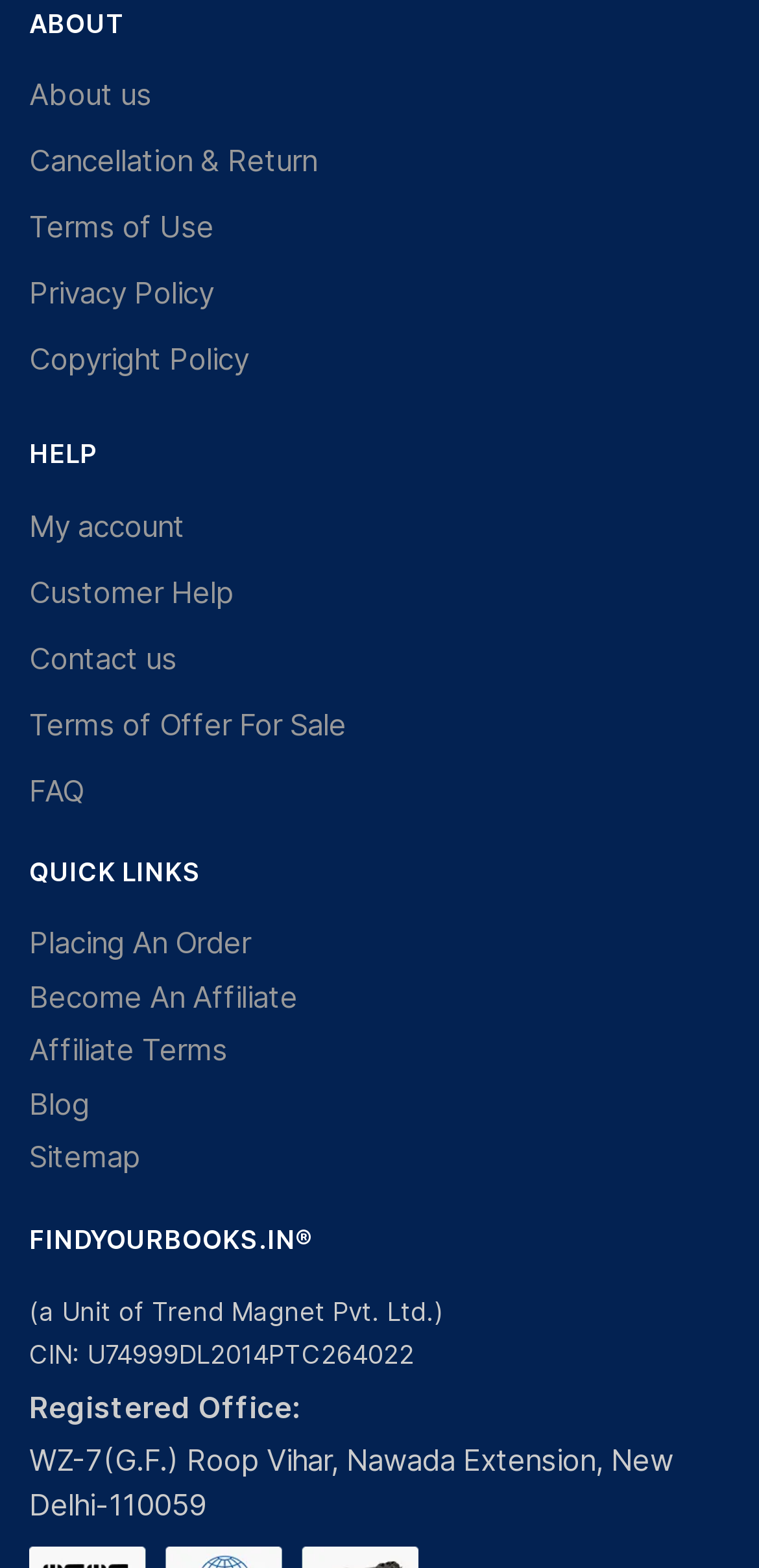Using the format (top-left x, top-left y, bottom-right x, bottom-right y), provide the bounding box coordinates for the described UI element. All values should be floating point numbers between 0 and 1: Become An Affiliate

[0.038, 0.623, 0.392, 0.647]